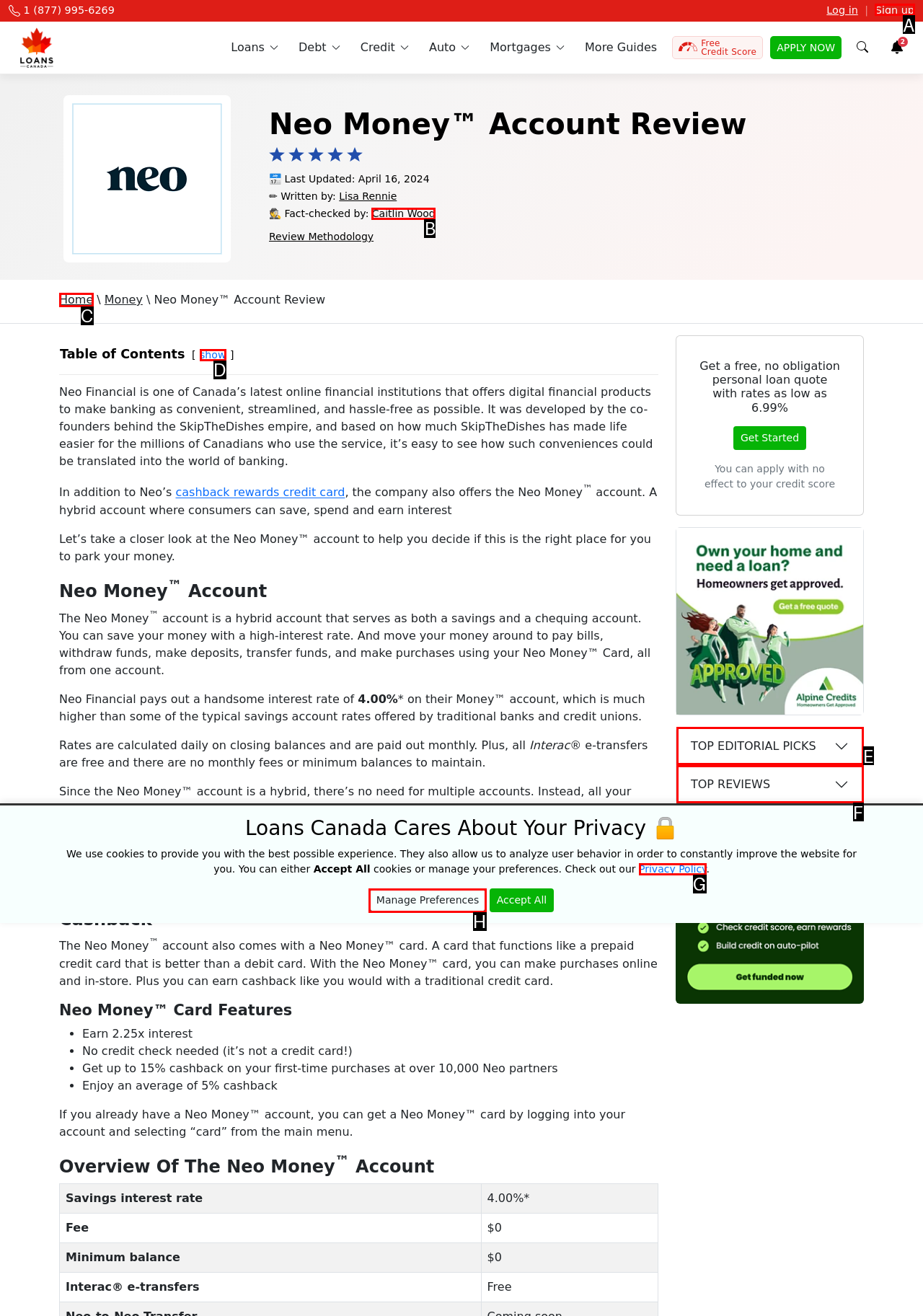Which UI element should you click on to achieve the following task: Click the 'Sign up' link? Provide the letter of the correct option.

A